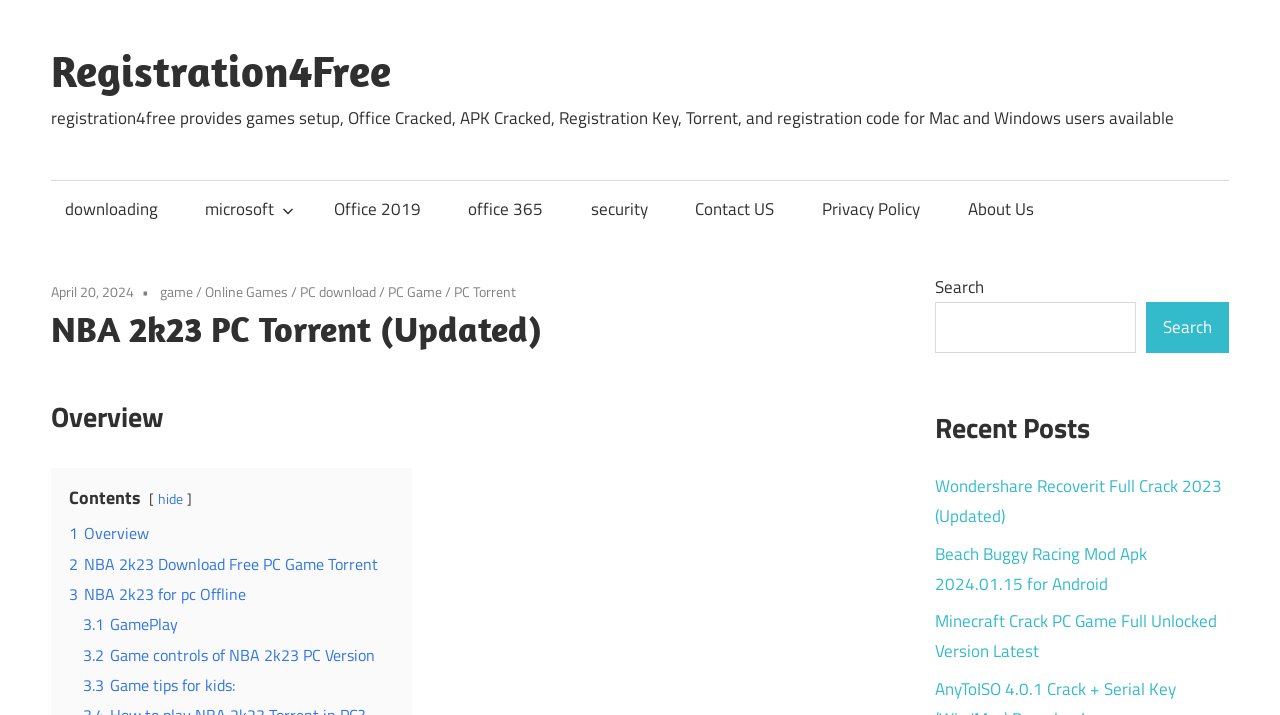Identify and extract the heading text of the webpage.

NBA 2k23 PC Torrent (Updated)